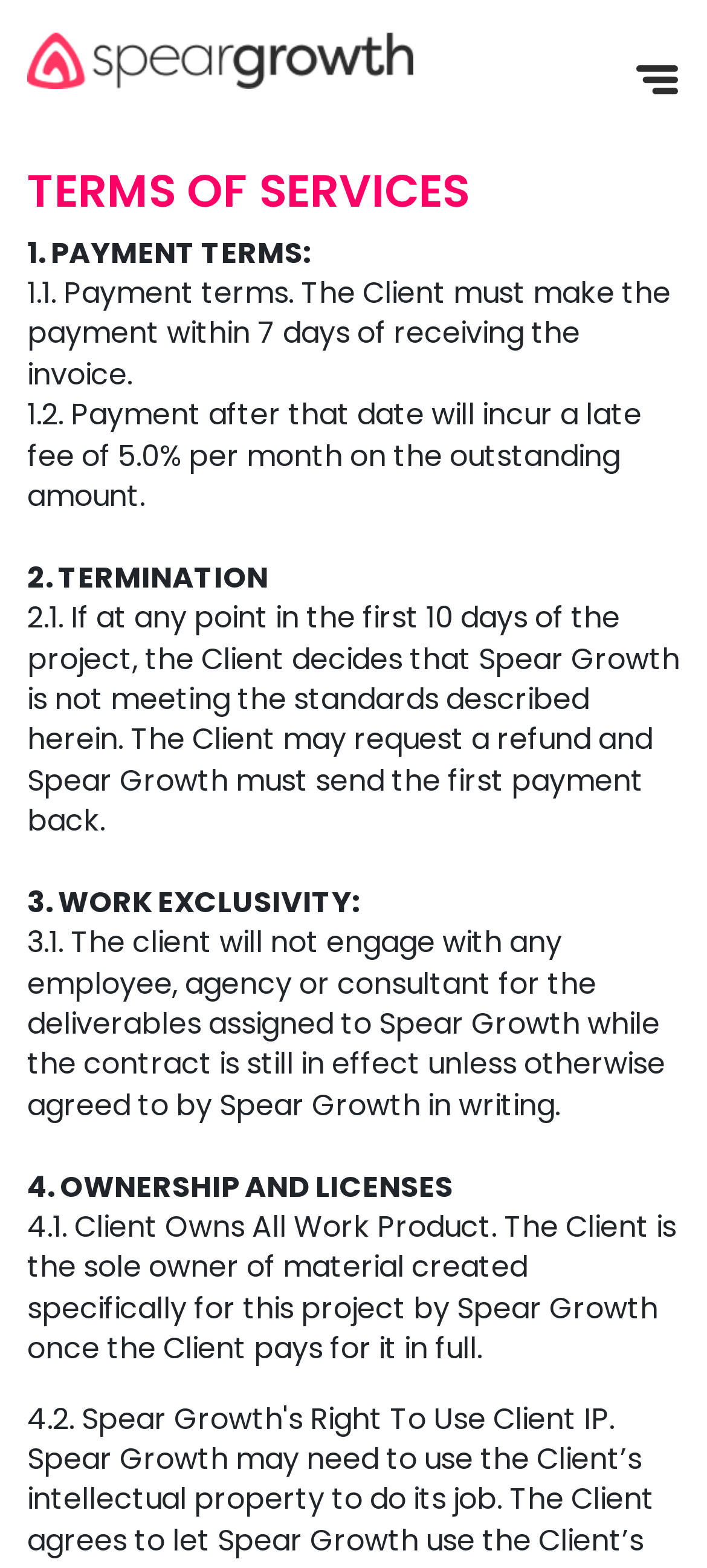Please reply to the following question using a single word or phrase: 
Can the client request a refund?

Yes